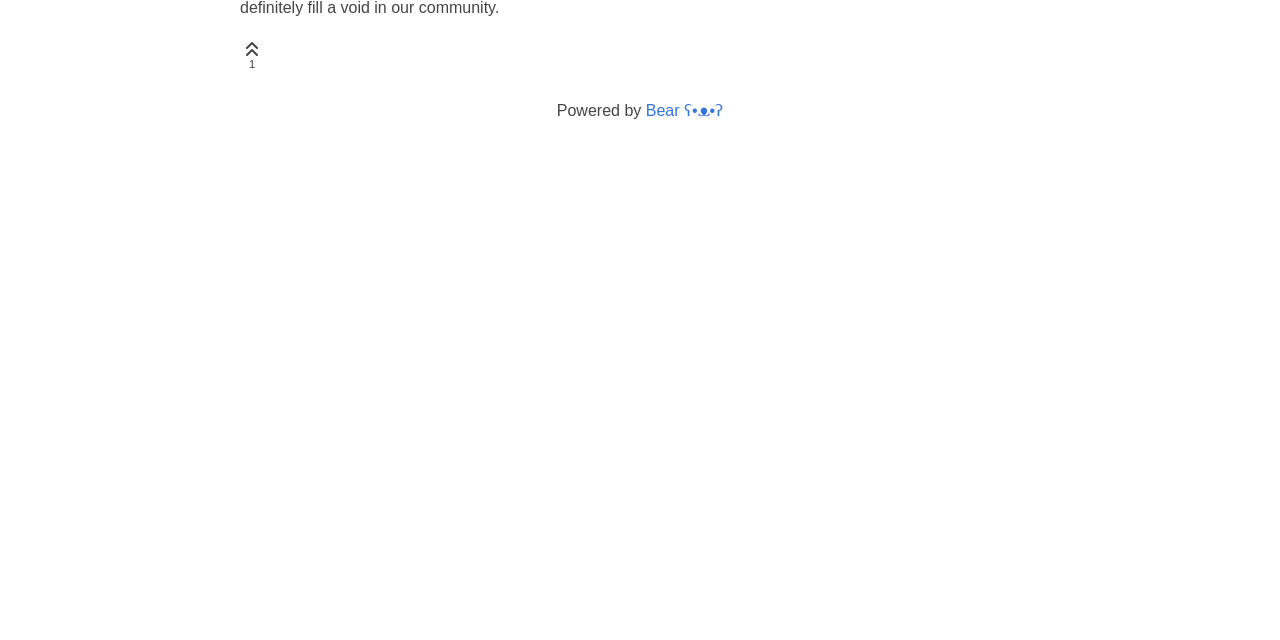Locate the bounding box coordinates of the UI element described by: "Learn More". The bounding box coordinates should consist of four float numbers between 0 and 1, i.e., [left, top, right, bottom].

None